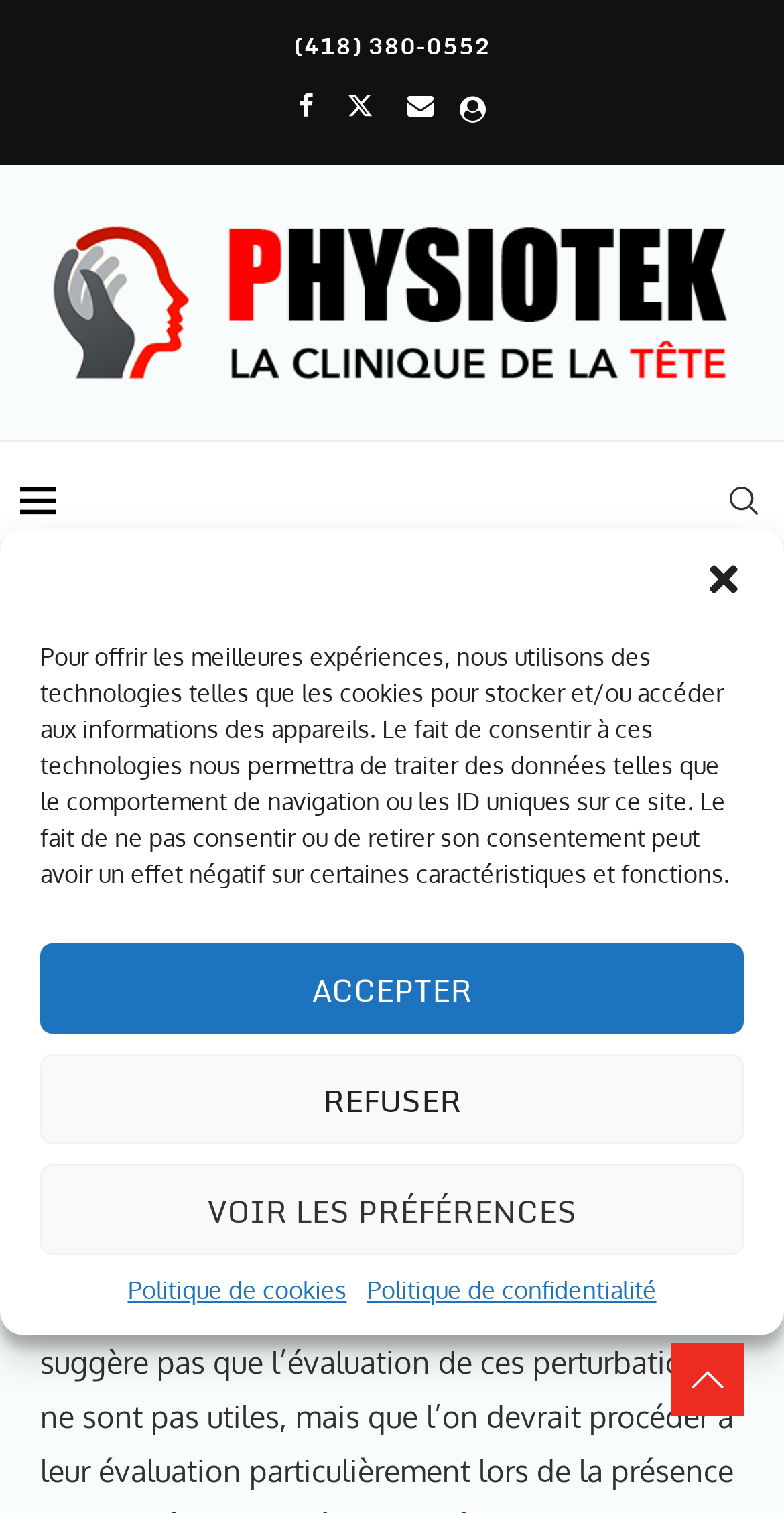Identify and provide the title of the webpage.

Ce texte a une durée de lecture estimée à 3 minutes !
Cervical Sensorimotor Control Does Not Change Over Time and Is Not Related to Chronic Idiopathic Neck Pain Characteristics: A 6-Month Longitudinal Observational Study.